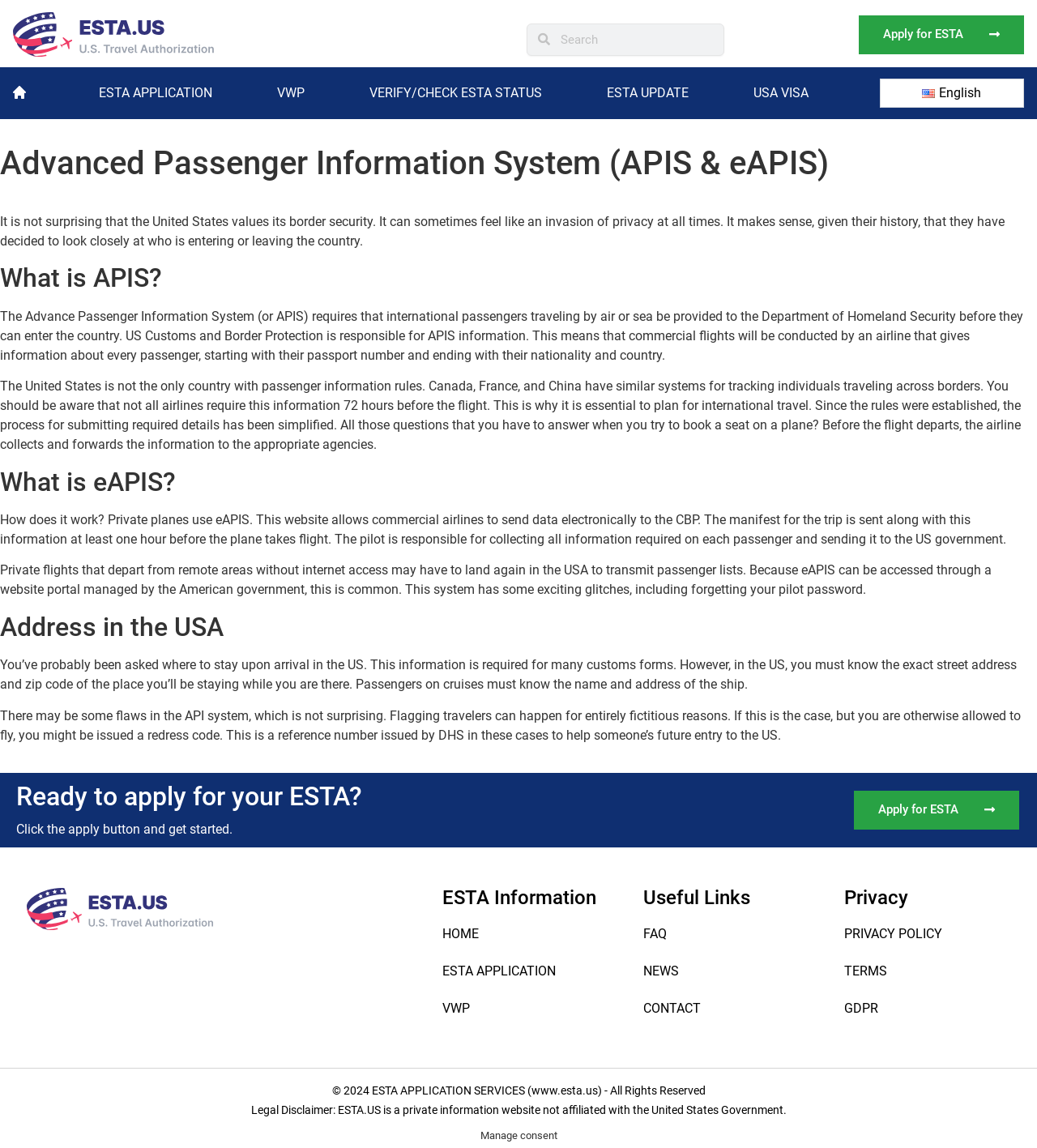Extract the main title from the webpage.

Advanced Passenger Information System (APIS & eAPIS)